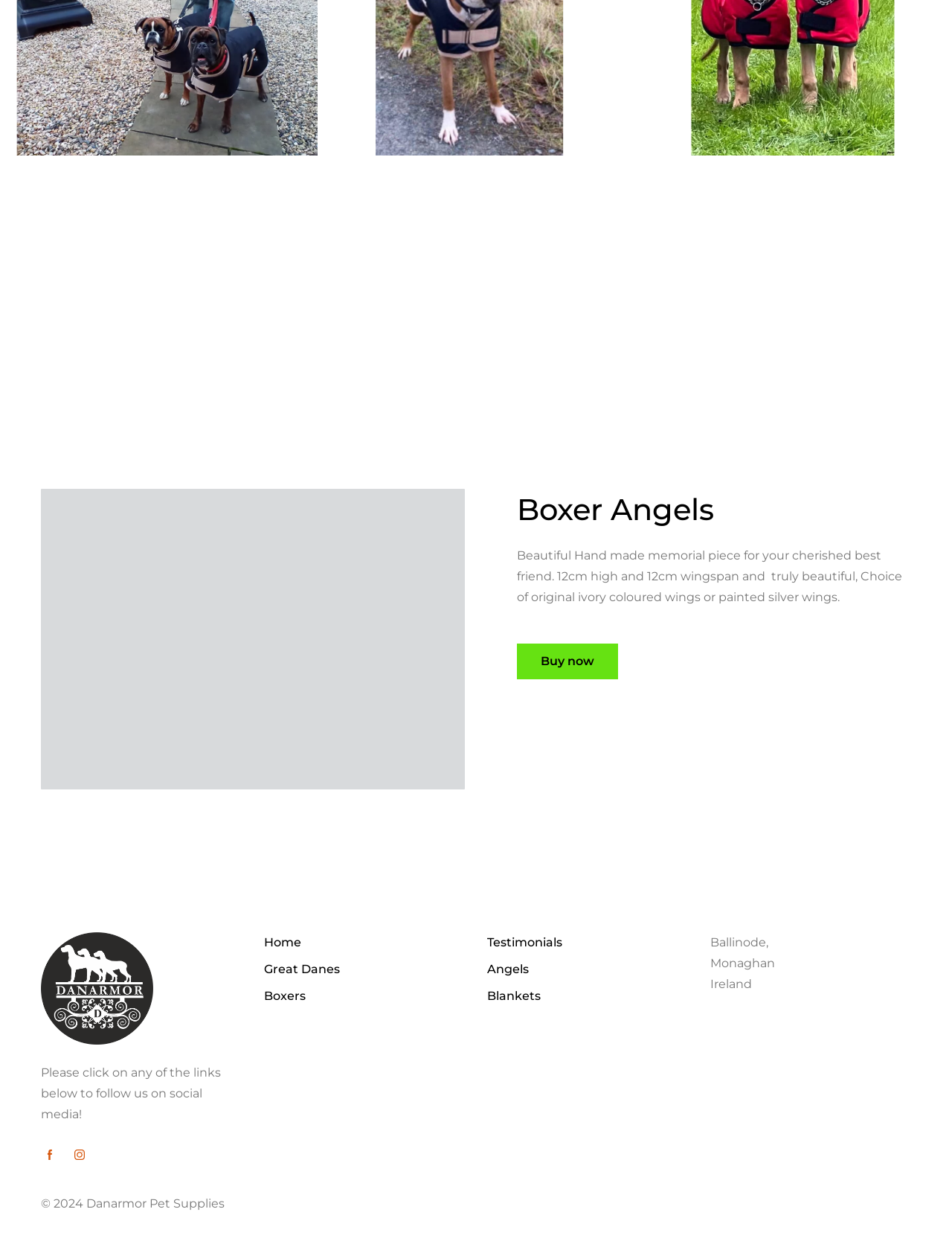Identify the bounding box of the HTML element described here: "Great Danes". Provide the coordinates as four float numbers between 0 and 1: [left, top, right, bottom].

[0.277, 0.771, 0.357, 0.788]